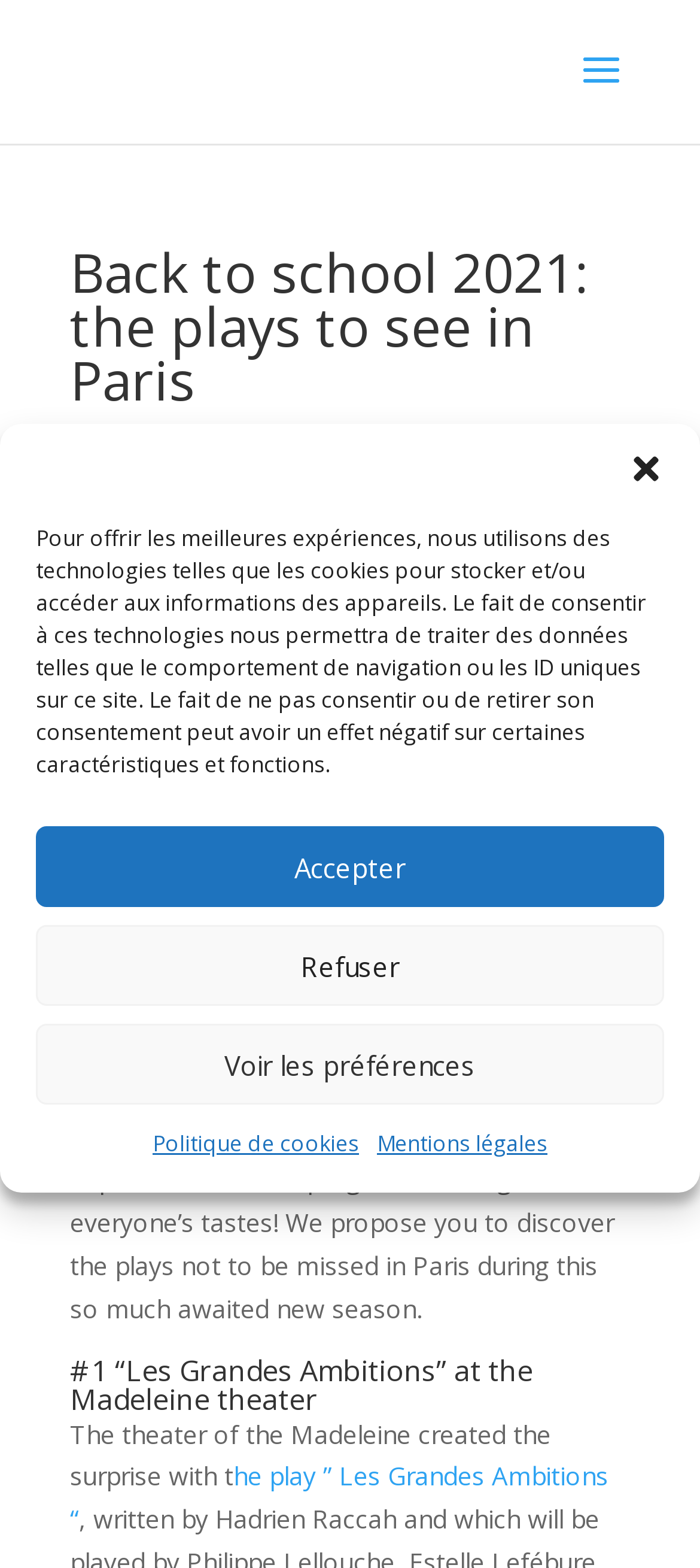How many plays are mentioned on the webpage?
Please give a detailed and thorough answer to the question, covering all relevant points.

The webpage mentions at least one play, 'Les Grandes Ambitions', which is described in detail. There may be more plays mentioned on the webpage, but at least one is explicitly described.